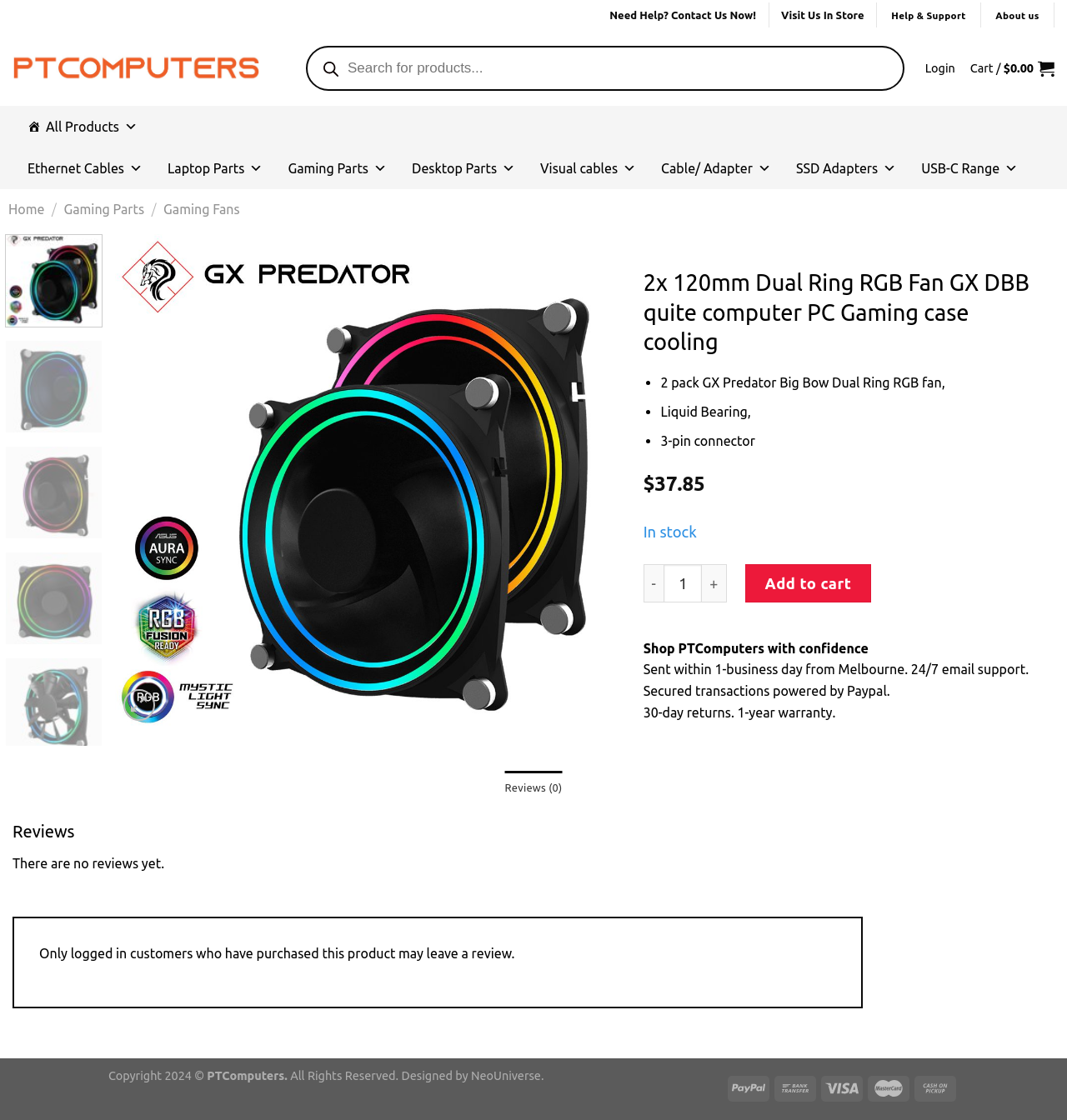Extract the bounding box coordinates for the described element: "Add to cart". The coordinates should be represented as four float numbers between 0 and 1: [left, top, right, bottom].

[0.699, 0.504, 0.816, 0.538]